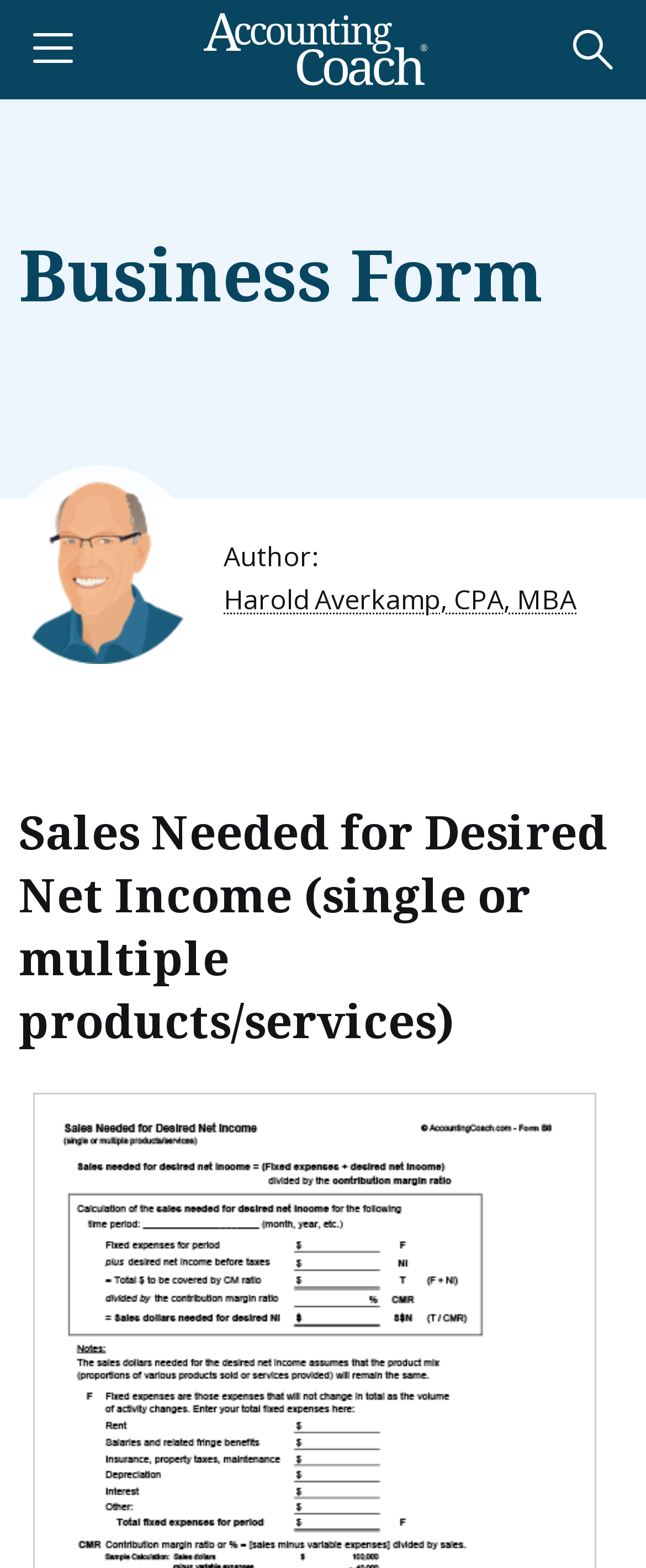Is there a button on the top-left corner?
Examine the image and provide an in-depth answer to the question.

I analyzed the button element and found that it is hidden and has a bounding box coordinate of [0.051, 0.01, 0.113, 0.054]. This suggests that the button is not visible on the top-left corner of the webpage.